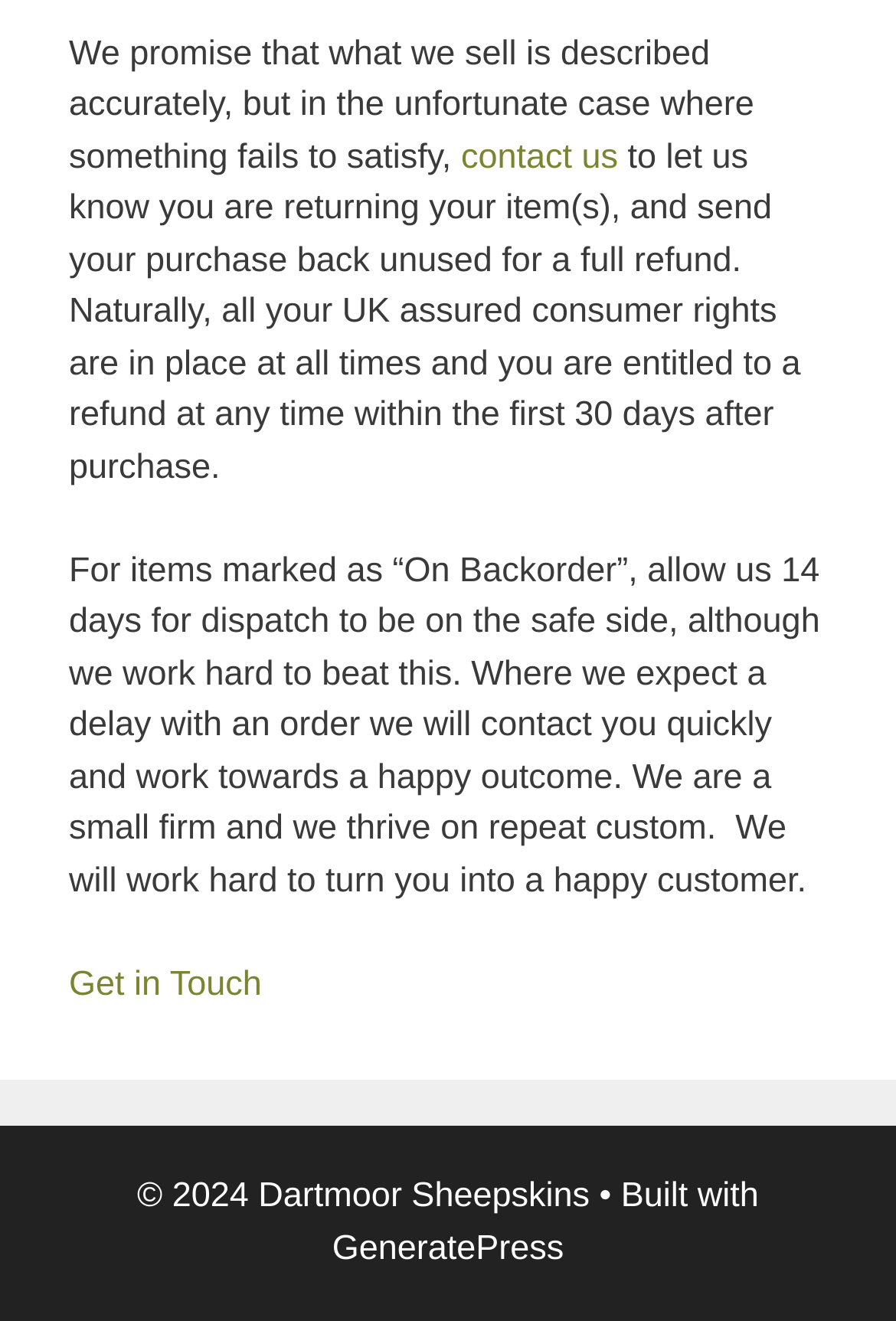Please determine the bounding box coordinates for the UI element described here. Use the format (top-left x, top-left y, bottom-right x, bottom-right y) with values bounded between 0 and 1: Get in Touch

[0.077, 0.73, 0.292, 0.759]